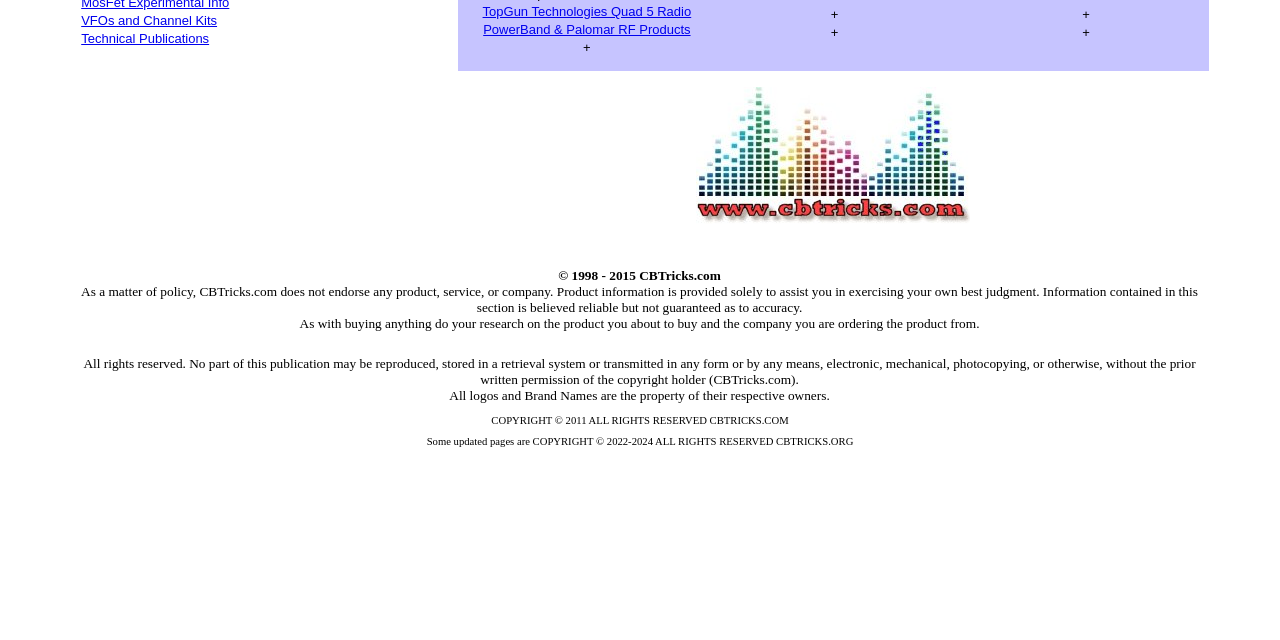Locate the bounding box of the UI element described in the following text: "Technical Publications".

[0.063, 0.048, 0.163, 0.072]